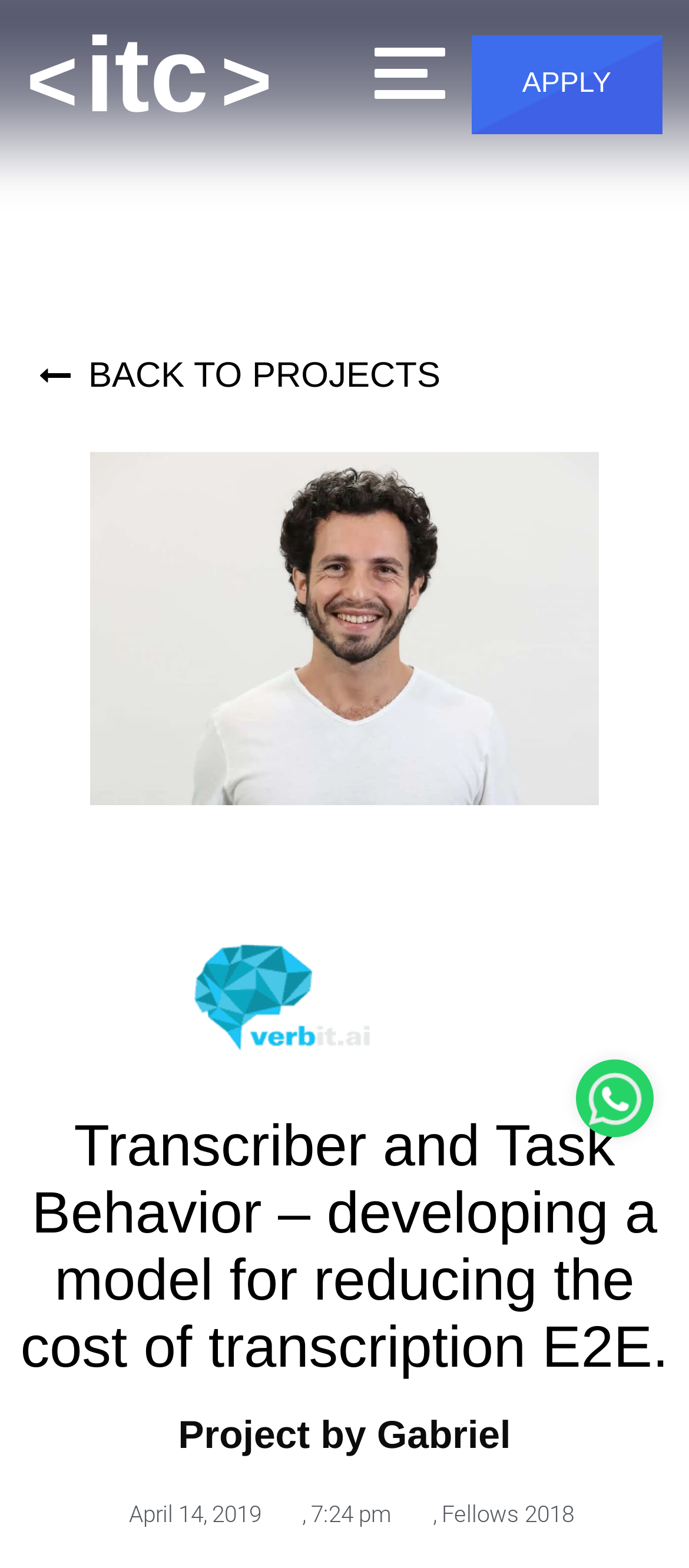Who is the project author?
Using the image as a reference, answer the question with a short word or phrase.

Gabriel